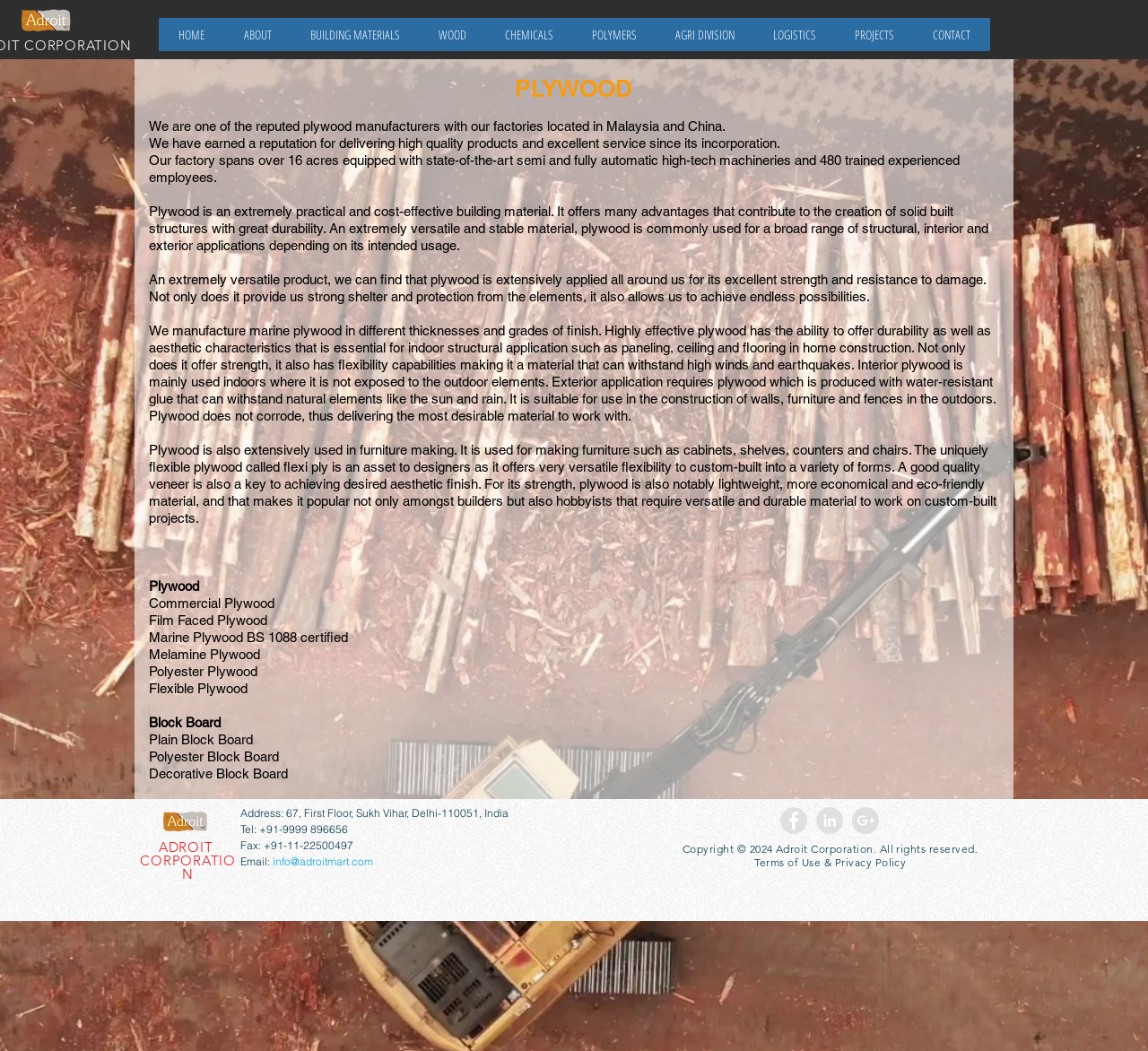Please respond in a single word or phrase: 
What is the purpose of plywood?

Building material